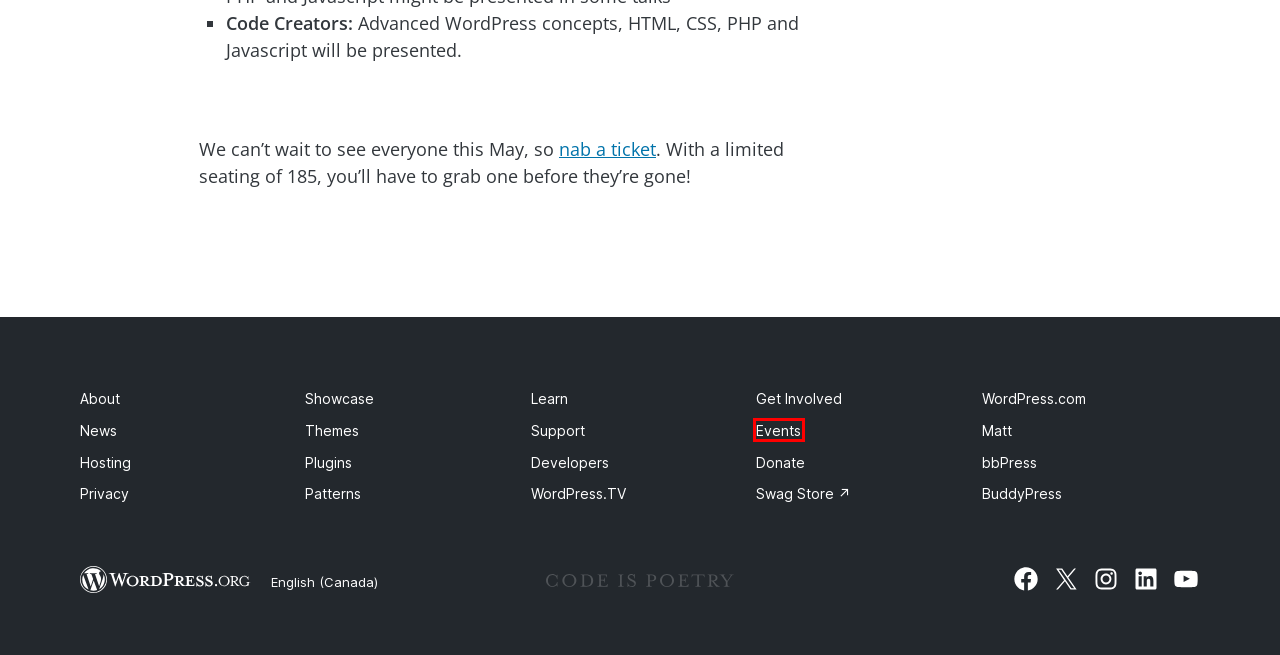Examine the screenshot of a webpage featuring a red bounding box and identify the best matching webpage description for the new page that results from clicking the element within the box. Here are the options:
A. WordPress Developer Resources | Official WordPress Developer Resources | Developer.WordPress.org
B. Donate – WordPress Foundation
C. Tickets
D. BuddyPress.org
E. WordPress Events
F. WordPress.tv – Engage Yourself with WordPress.tv
G. Get Involved – WordPress.org
H. Documentation – WordPress.org

E